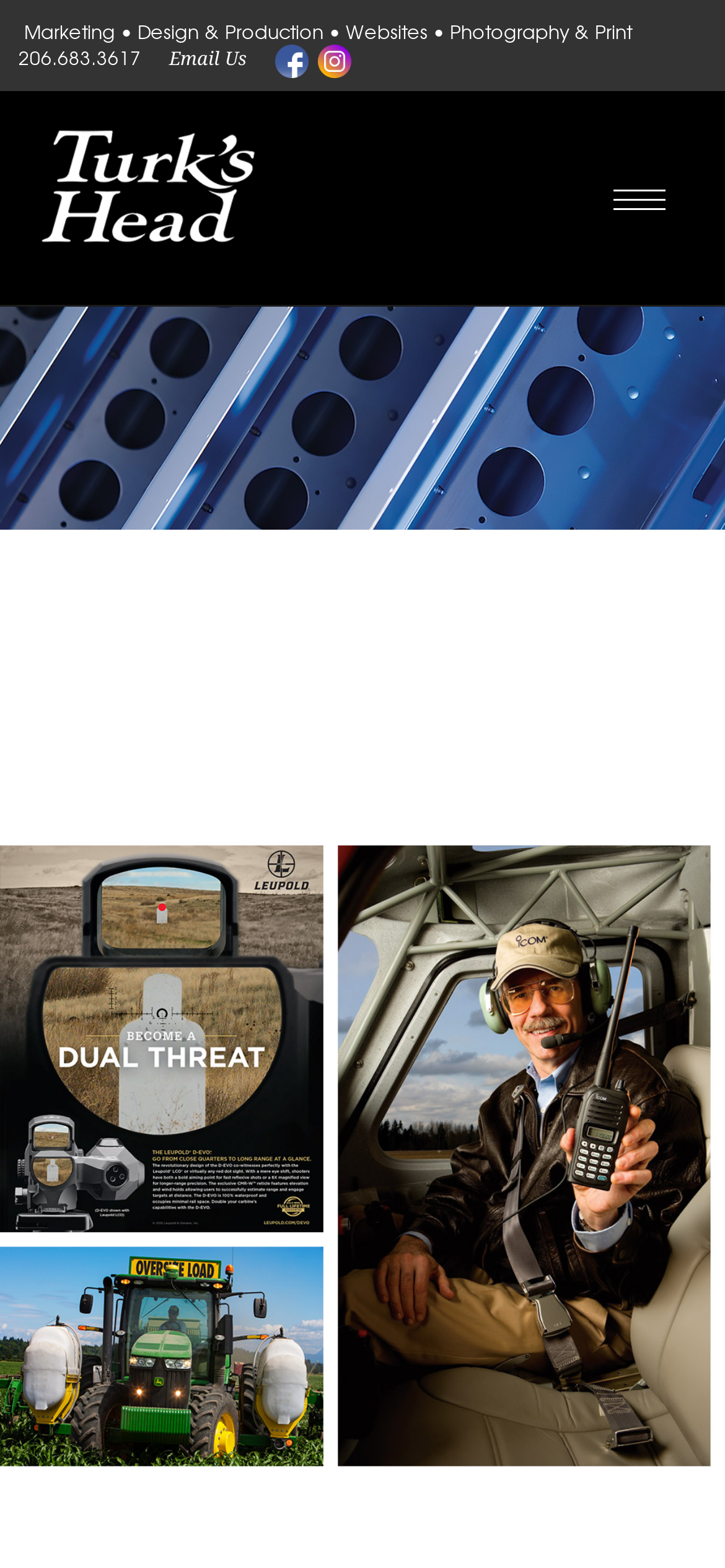Provide a one-word or short-phrase response to the question:
How many social media icons are there?

2